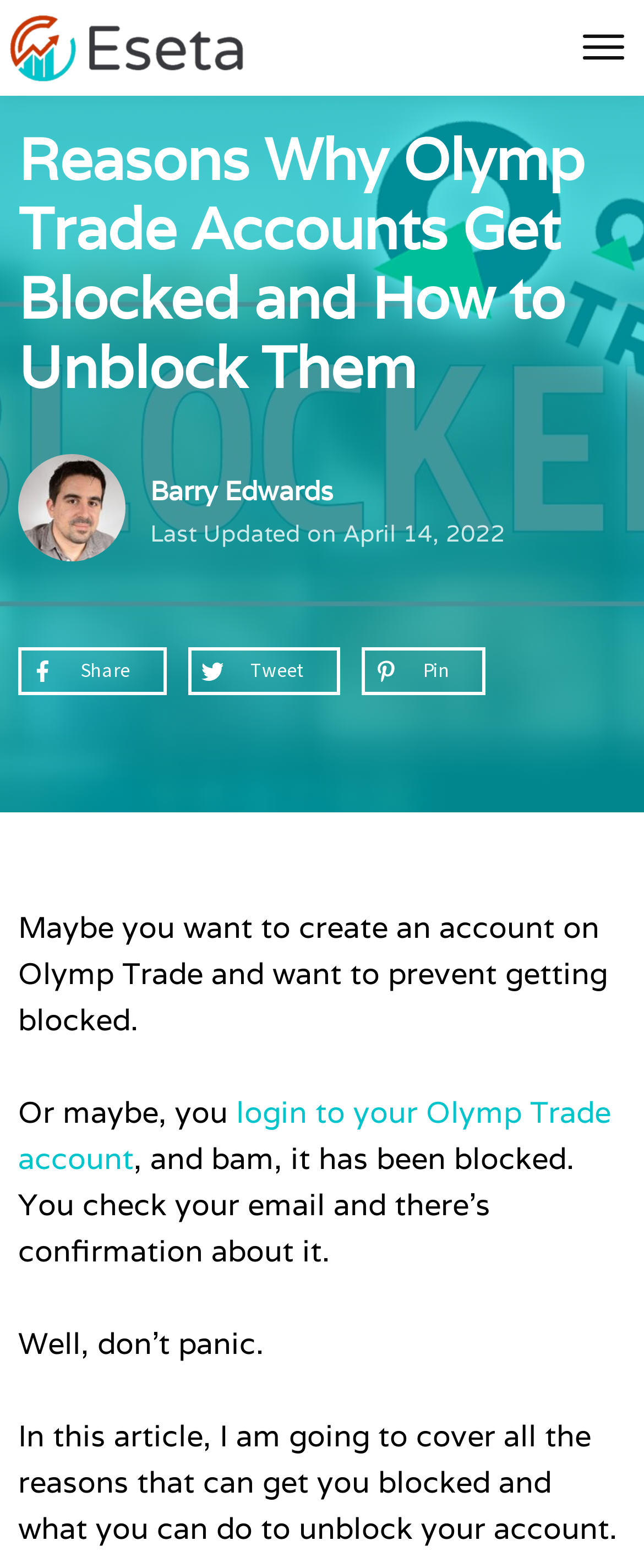Using the information in the image, give a detailed answer to the following question: What is the author's name?

The author's name is mentioned below the main heading, accompanied by an image. The text 'Paul Titus' is a static text element with bounding box coordinates [0.028, 0.289, 0.195, 0.358].